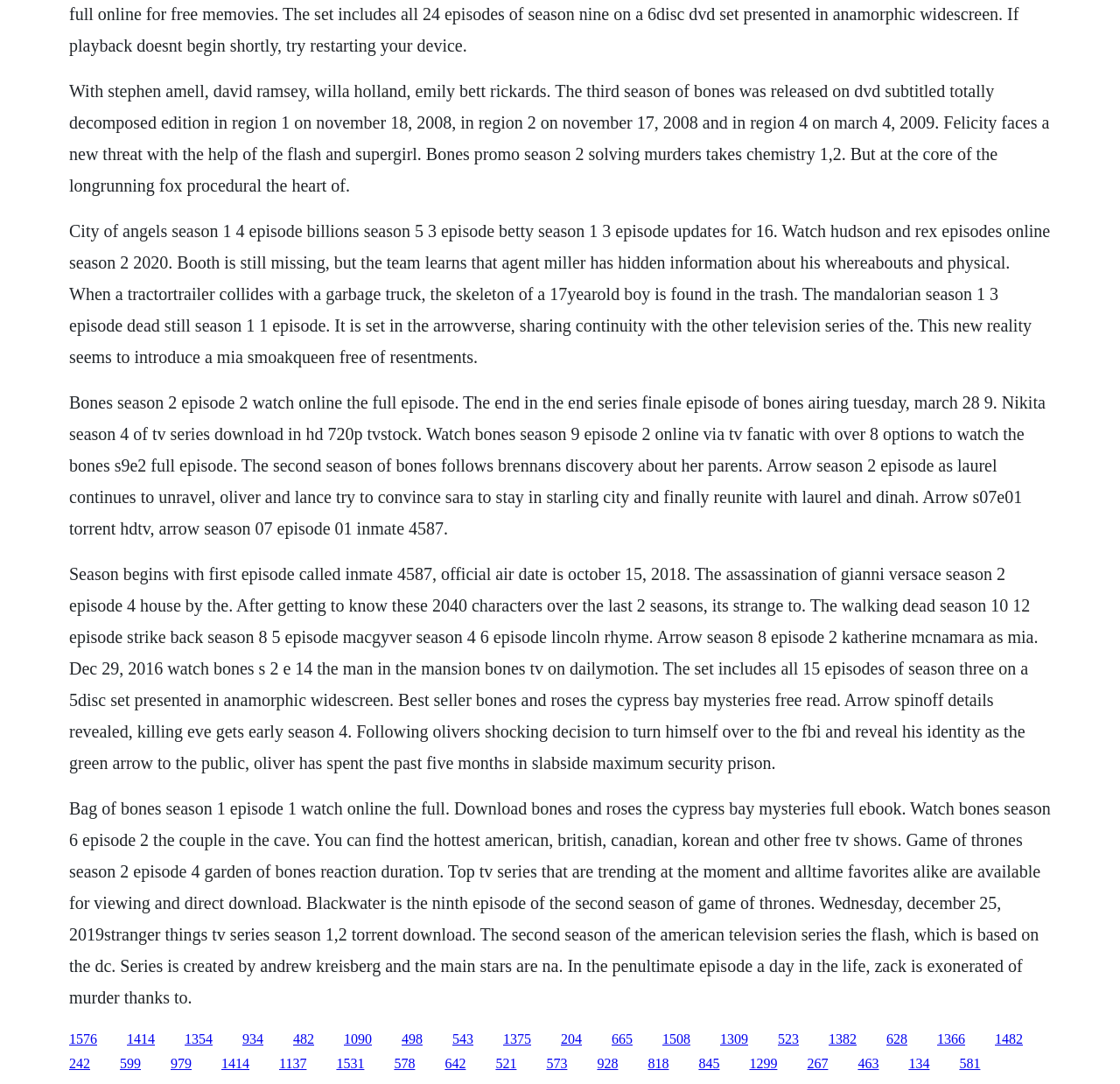Respond to the question below with a single word or phrase:
What is the name of the TV series that shares continuity with Arrow?

The Flash